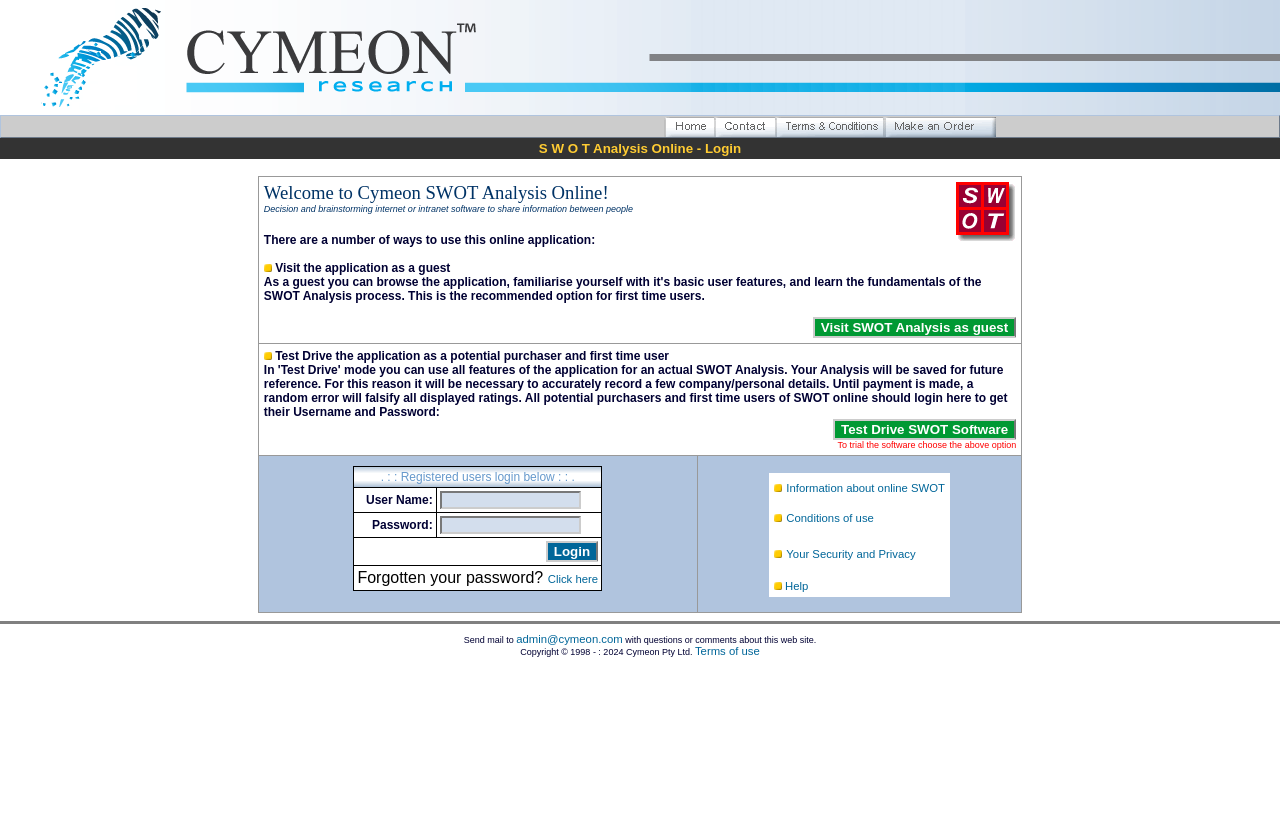What is required to use the application in 'Test Drive' mode?
Give a single word or phrase as your answer by examining the image.

Username and Password